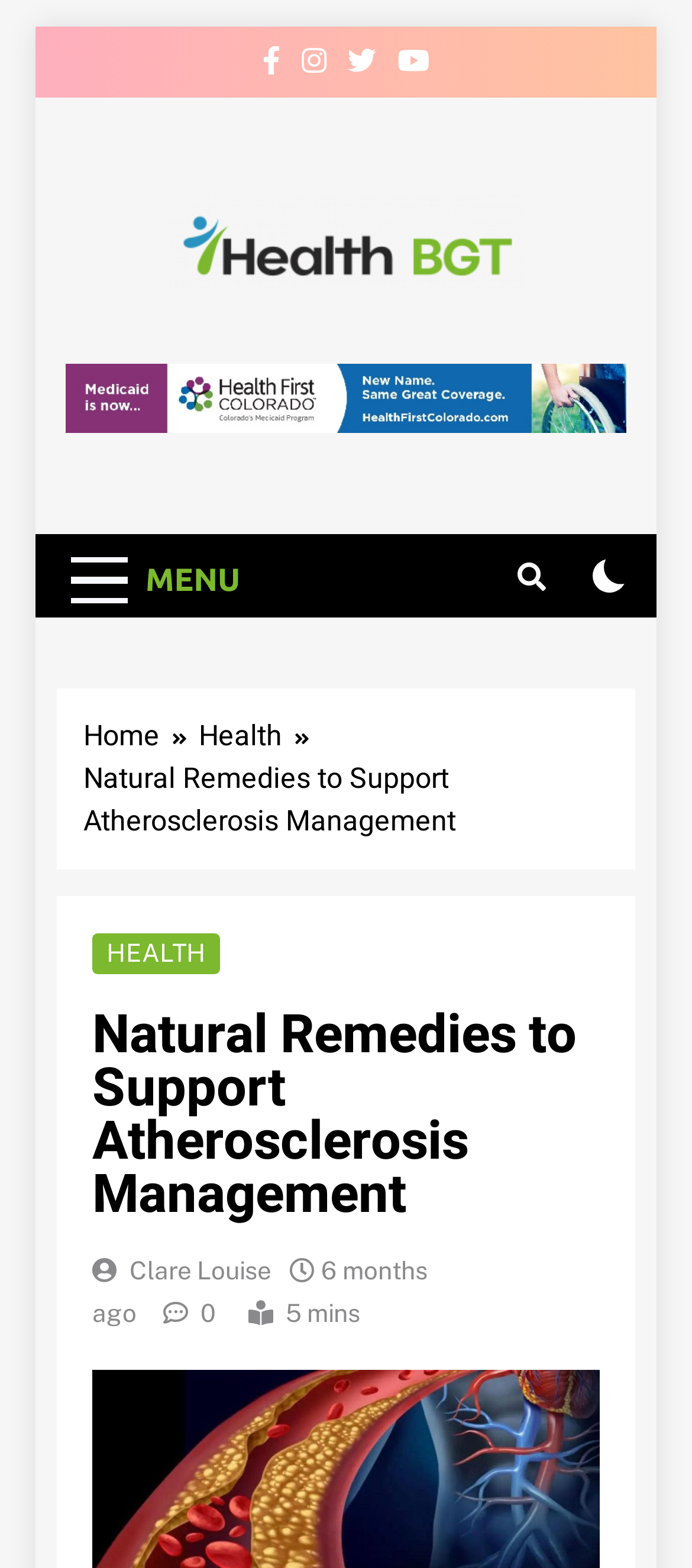Please provide the bounding box coordinates for the element that needs to be clicked to perform the following instruction: "View the 'Natural Remedies to Support Atherosclerosis Management' article". The coordinates should be given as four float numbers between 0 and 1, i.e., [left, top, right, bottom].

[0.133, 0.643, 0.867, 0.779]